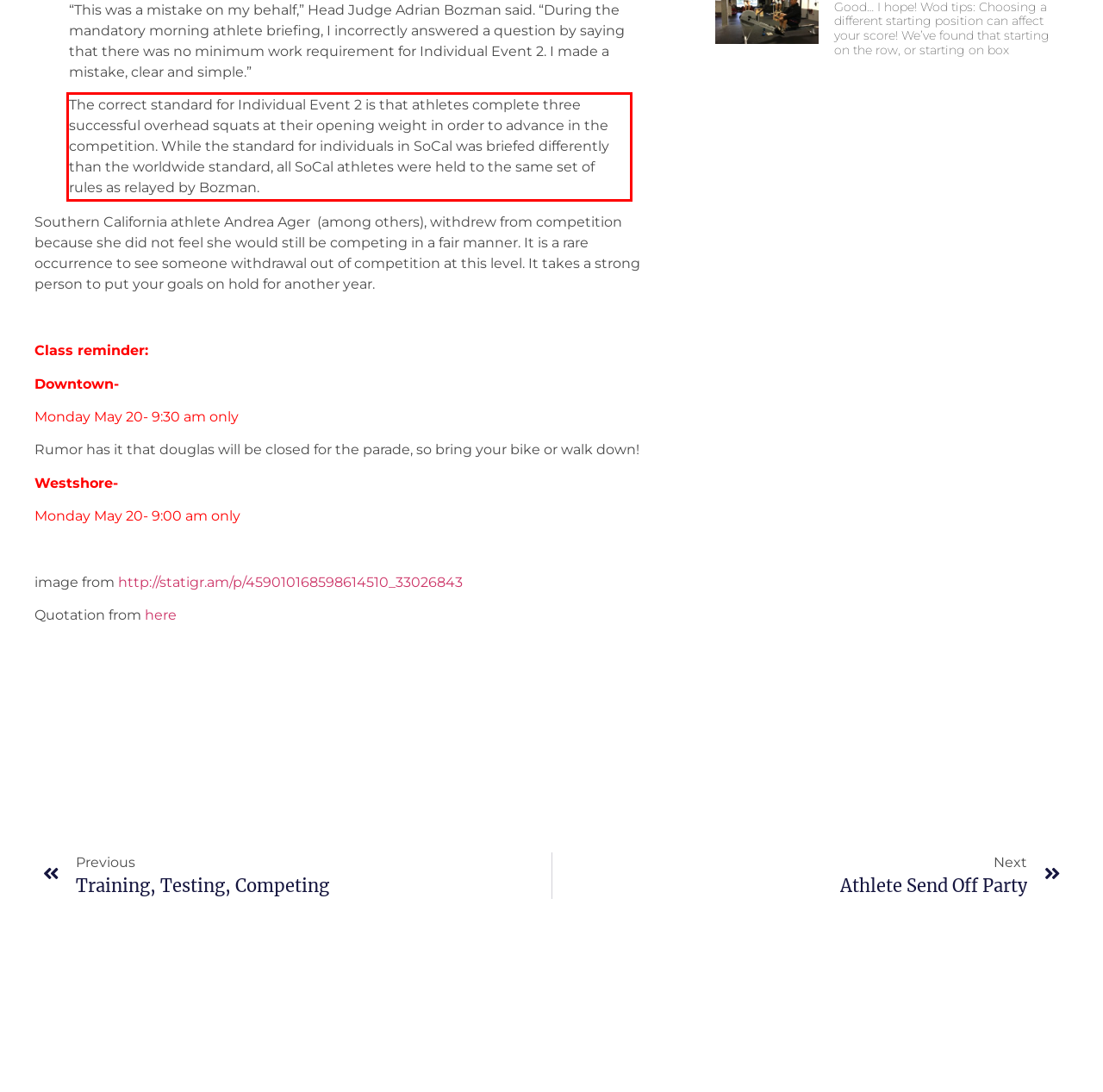From the given screenshot of a webpage, identify the red bounding box and extract the text content within it.

The correct standard for Individual Event 2 is that athletes complete three successful overhead squats at their opening weight in order to advance in the competition. While the standard for individuals in SoCal was briefed differently than the worldwide standard, all SoCal athletes were held to the same set of rules as relayed by Bozman.